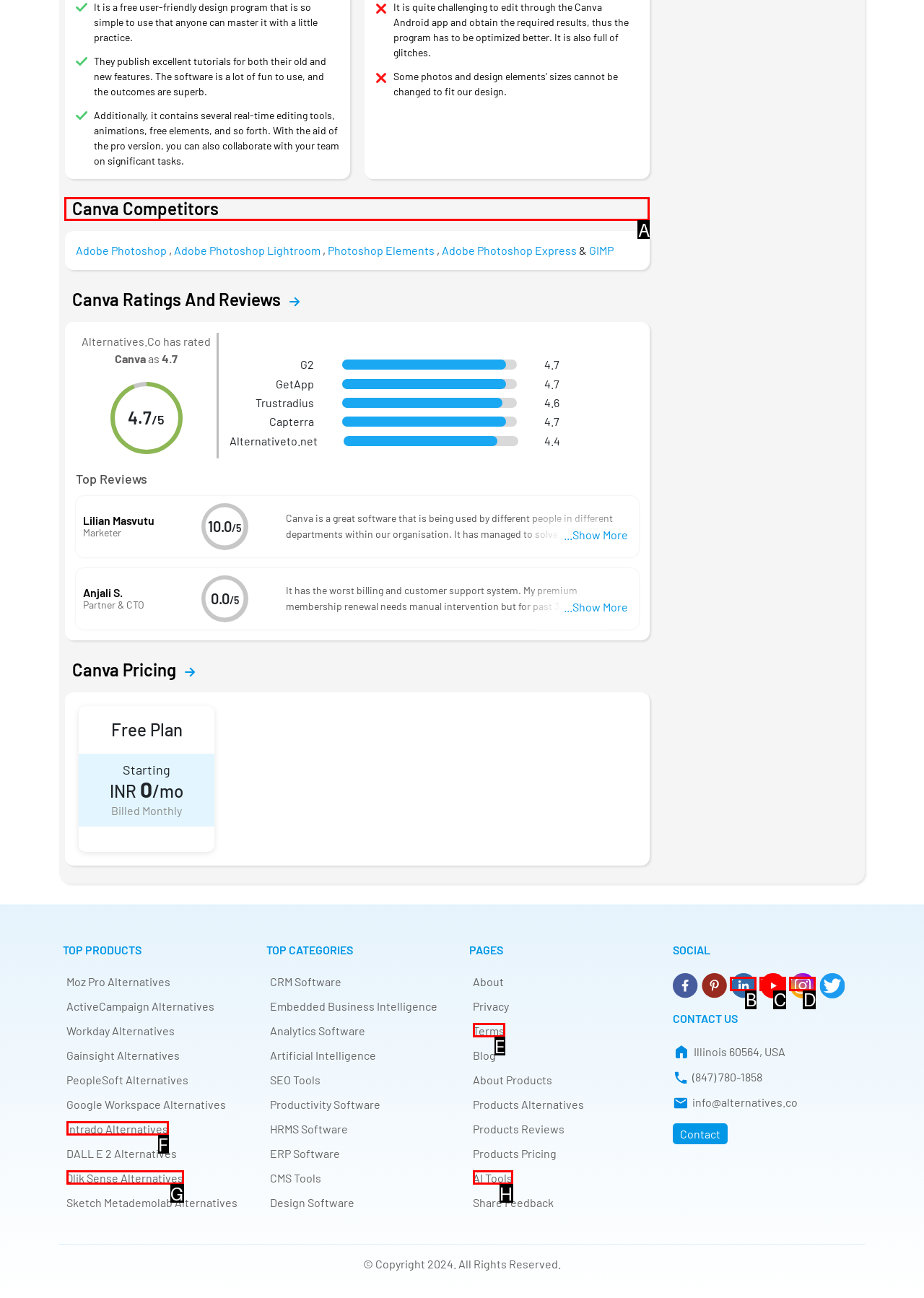Select the correct UI element to complete the task: Search for a product
Please provide the letter of the chosen option.

None